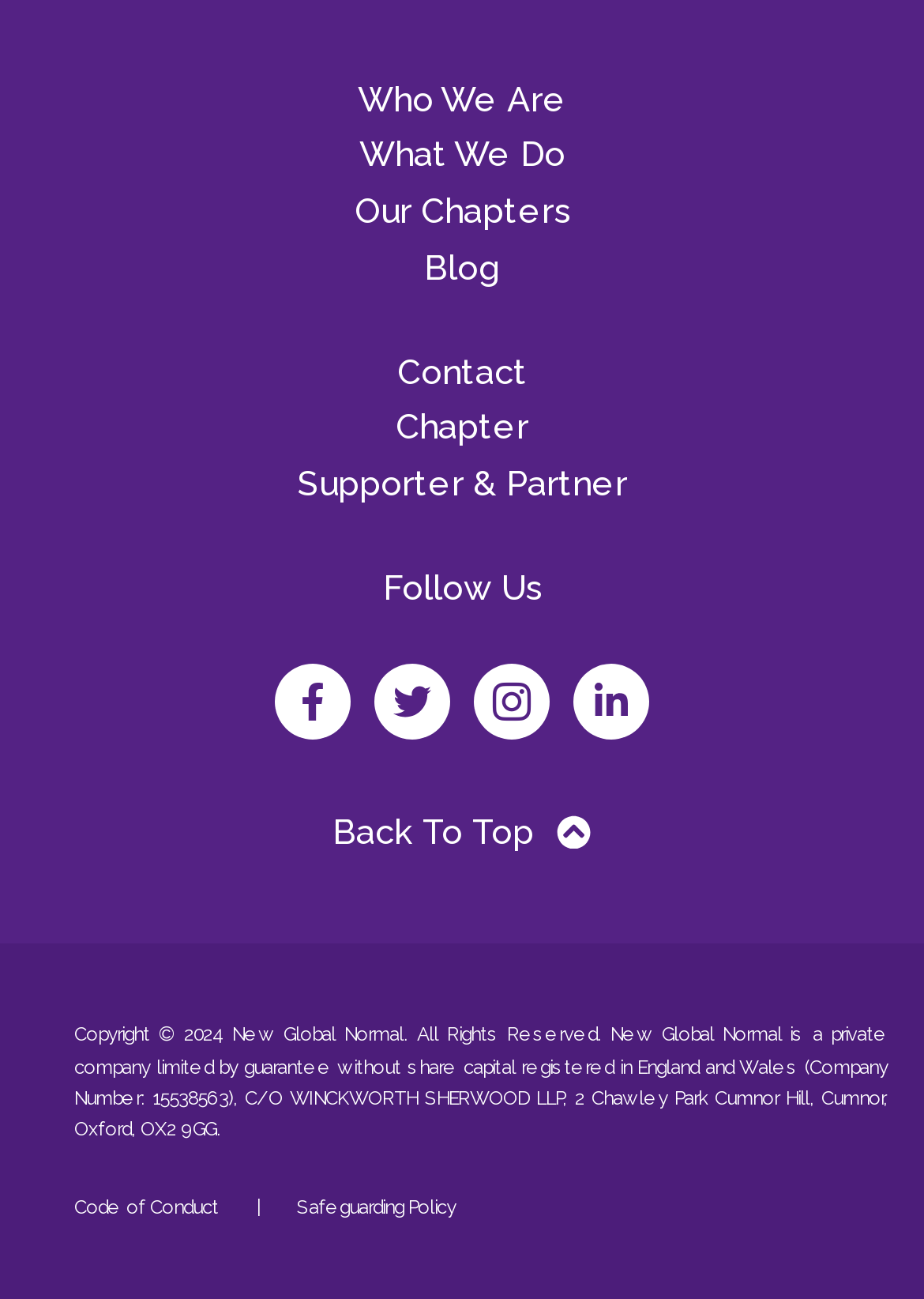Locate the bounding box coordinates of the element that should be clicked to fulfill the instruction: "Contact us".

[0.086, 0.264, 0.914, 0.307]